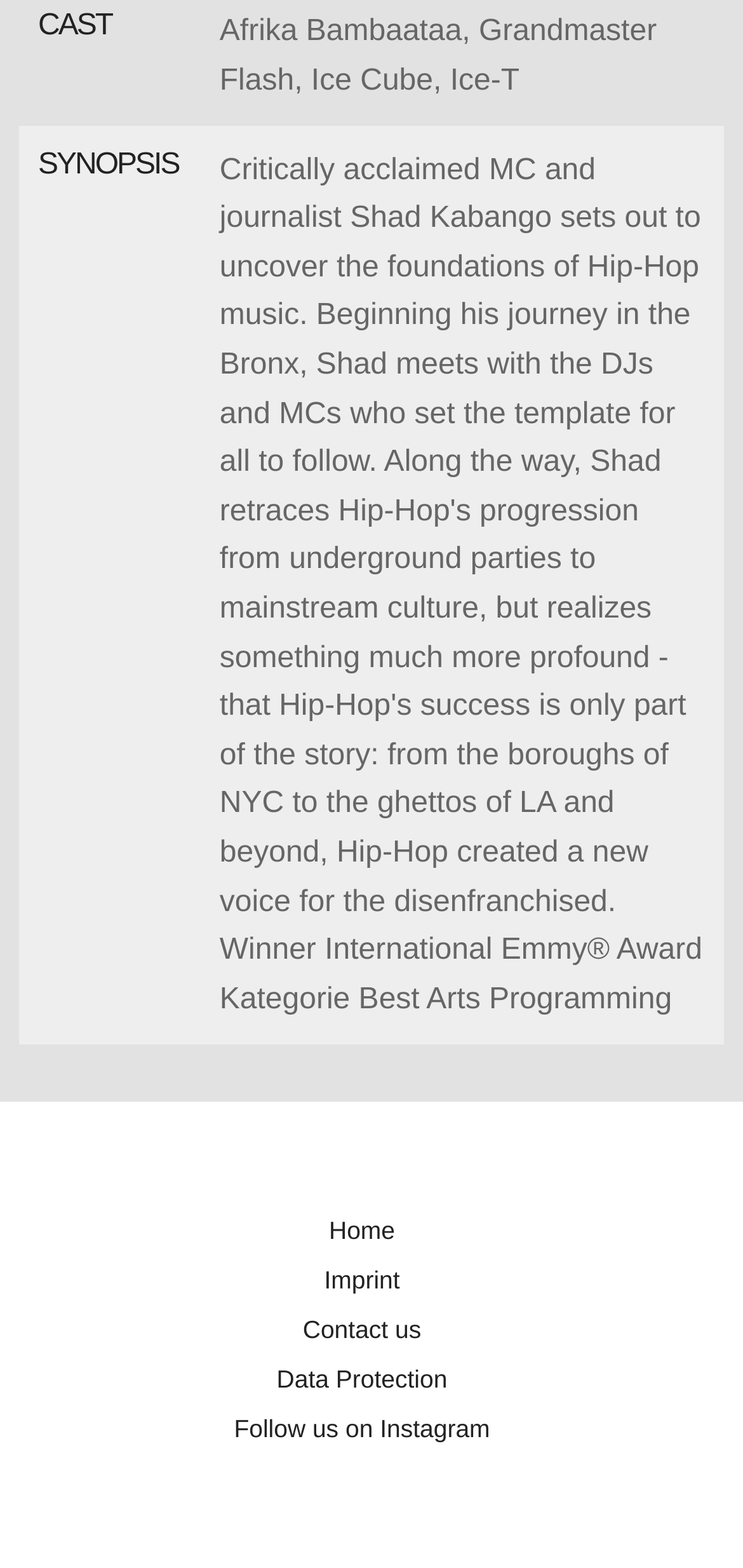Using the image as a reference, answer the following question in as much detail as possible:
What is Shad Kabango's profession?

According to the synopsis, Shad Kabango is a critically acclaimed MC and journalist, which suggests that he is a musician and a journalist who reports on Hip-Hop music.